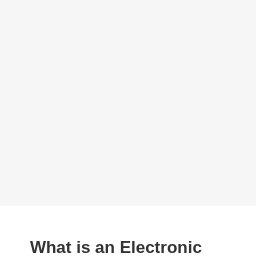Generate a descriptive account of all visible items and actions in the image.

The image features a heading that reads "What is an Electronic Medical Records or EMR?" This title introduces a section dedicated to explaining the concept of electronic medical records, highlighting their importance as a digital version of information traditionally recorded in paper charts by physicians. The discussion aims to cover how EMRs streamline patient information management, their various benefits in healthcare settings, and their role in enhancing the efficiency of medical documentation.